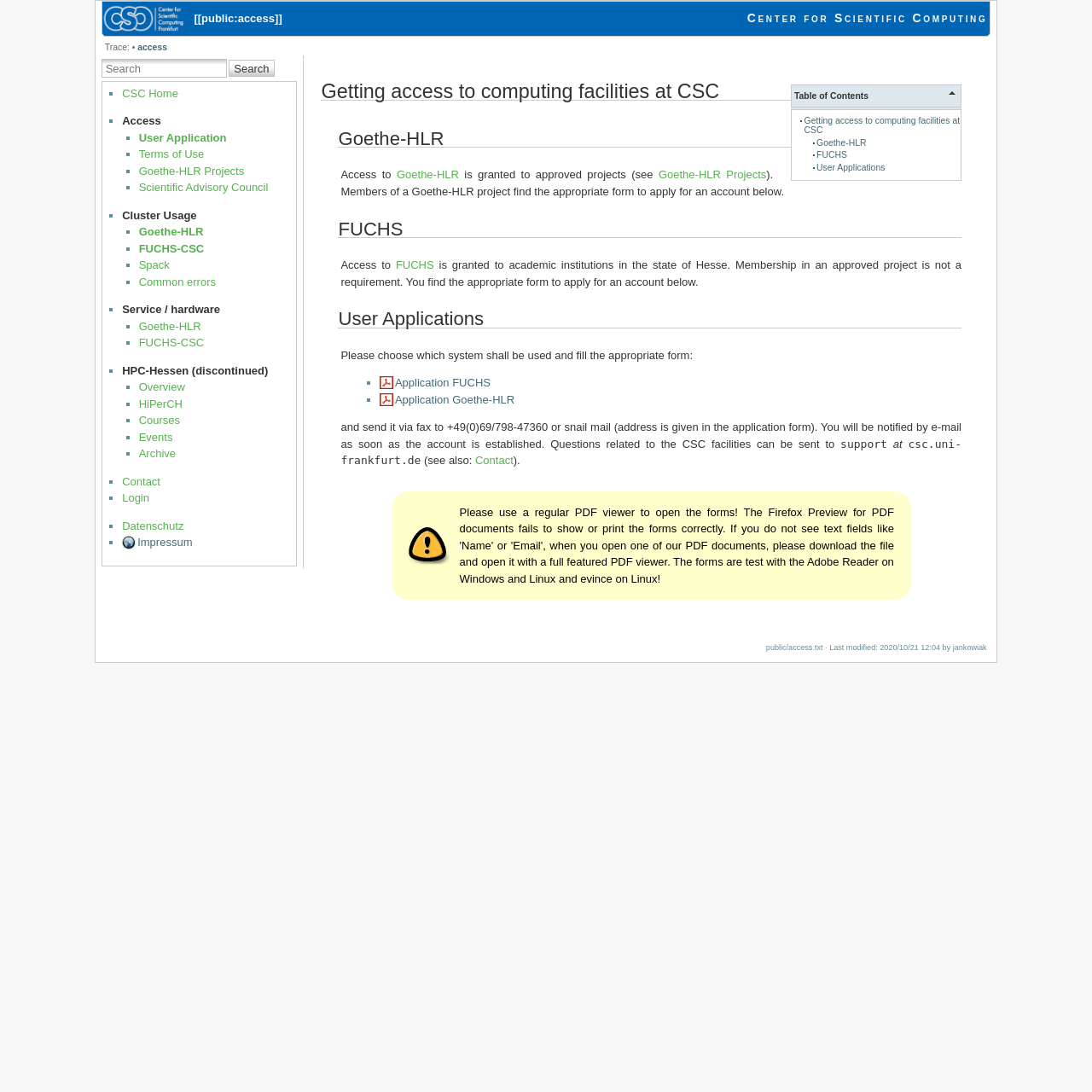Using the information in the image, give a comprehensive answer to the question: 
What are the two systems mentioned for user applications?

In the section 'User Applications', it is mentioned that users need to choose which system to use and fill out the appropriate form. The two systems mentioned are Goethe-HLR and FUCHS.